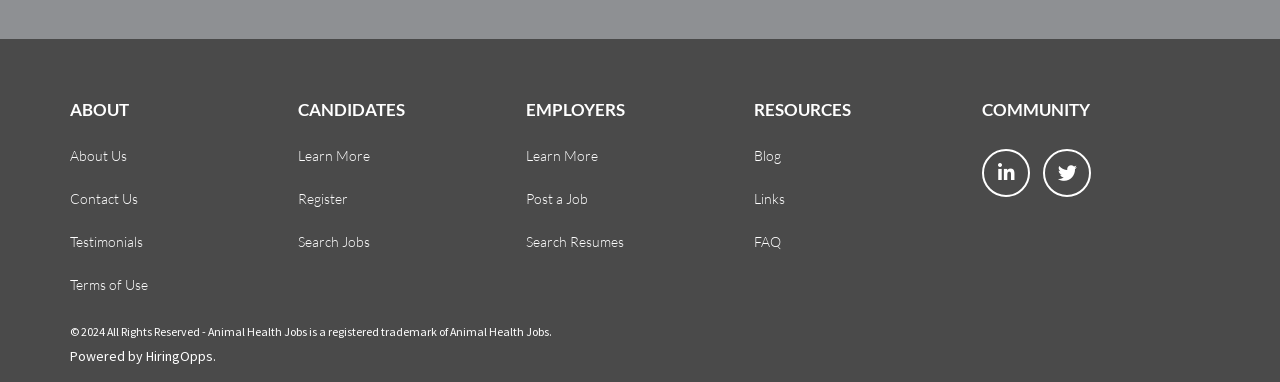Determine the bounding box coordinates of the clickable element to achieve the following action: 'Learn more about candidates'. Provide the coordinates as four float values between 0 and 1, formatted as [left, top, right, bottom].

[0.233, 0.384, 0.289, 0.431]